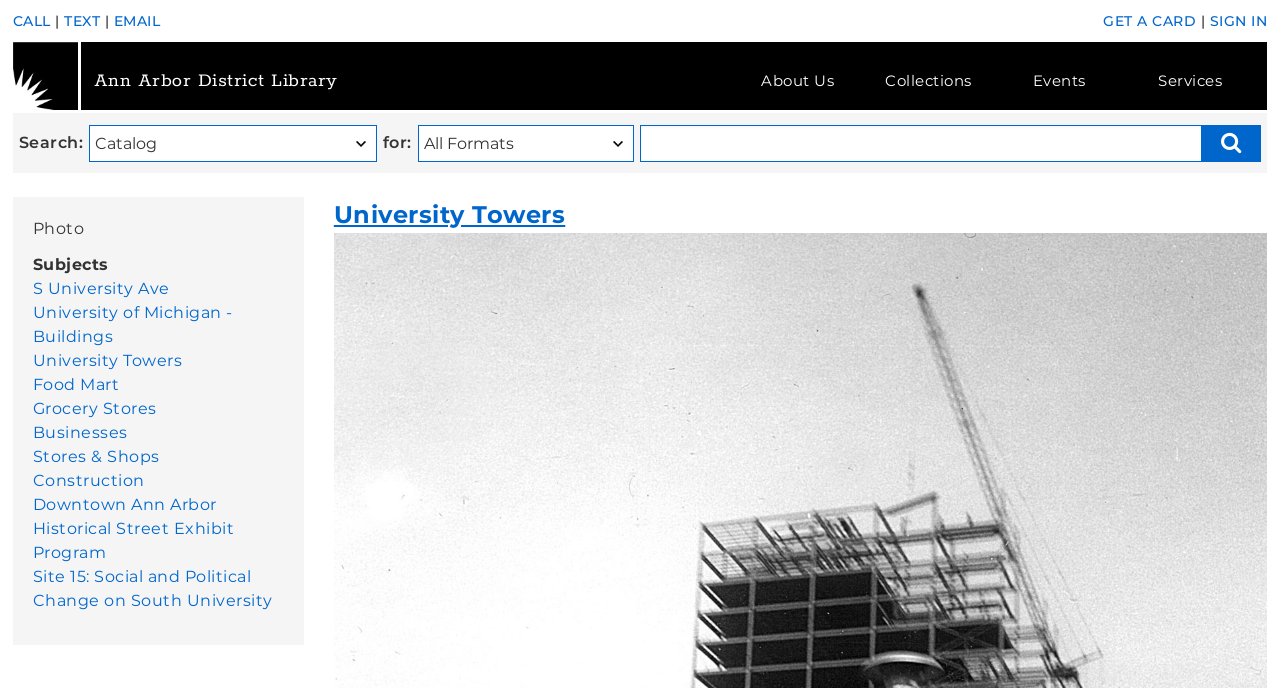Create a detailed summary of all the visual and textual information on the webpage.

The webpage is about University Towers, which is related to the Ann Arbor District Library. At the top left corner, there is a "Skip to main content" link, followed by a row of links including "CALL", "TEXT", "EMAIL", "GET A CARD", and "SIGN IN". 

Below this row, there is a main navigation section with links to "AADL Logo", "About Us", "Collections", "Events", and "Services". The "AADL Logo" link contains an image of the AADL logo.

To the right of the navigation section, there is a search bar with a label "Search:" and a dropdown menu. Below the search bar, there is a heading "University Towers" with a link to the same title. 

Under the heading, there is a section with a photo and several links to related subjects, including "S University Ave", "University of Michigan - Buildings", "Food Mart", "Grocery Stores", "Businesses", "Stores & Shops", "Construction", and "Downtown Ann Arbor Historical Street Exhibit Program".